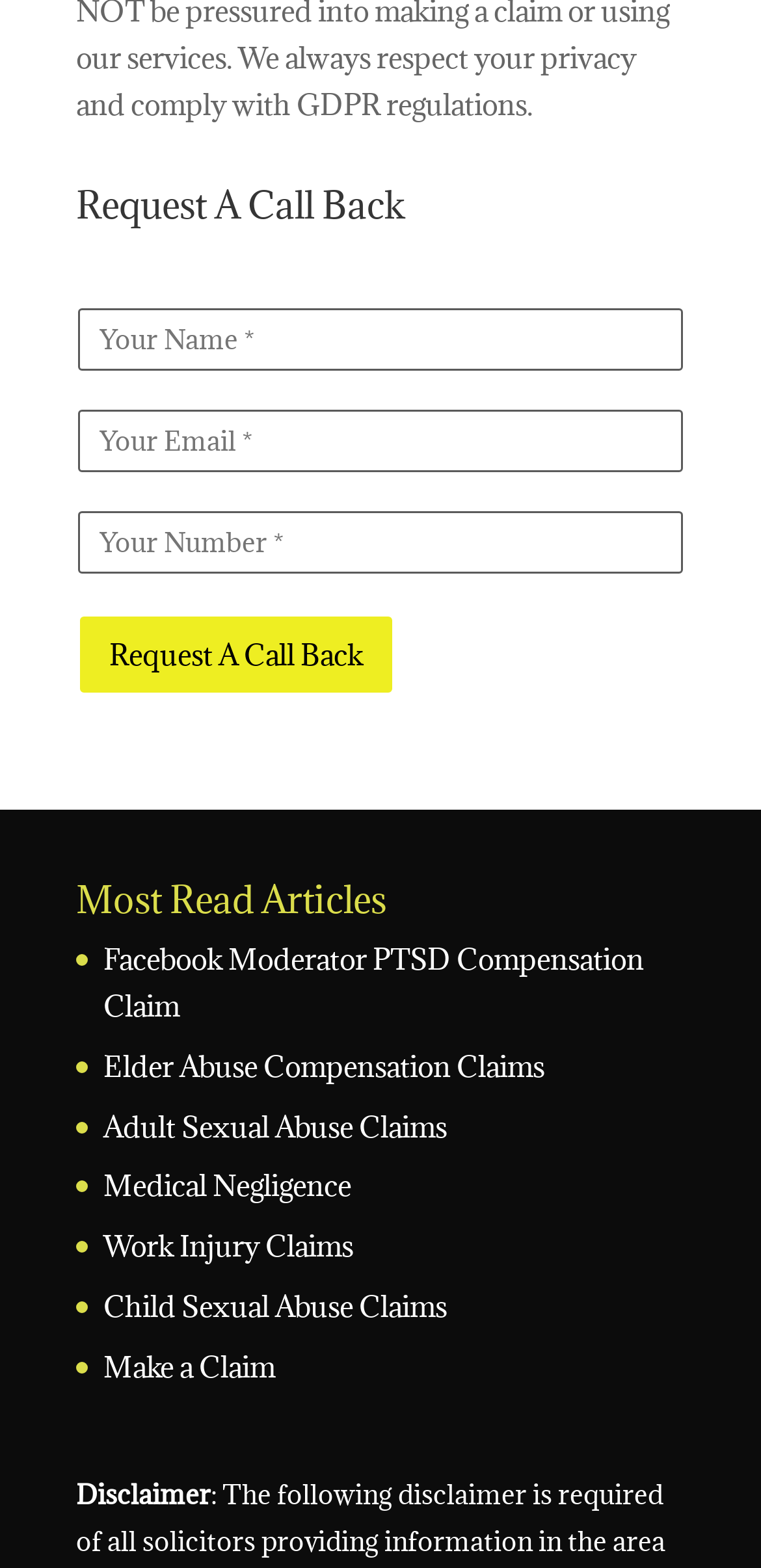Pinpoint the bounding box coordinates of the clickable element needed to complete the instruction: "Enter your name". The coordinates should be provided as four float numbers between 0 and 1: [left, top, right, bottom].

[0.103, 0.196, 0.897, 0.236]